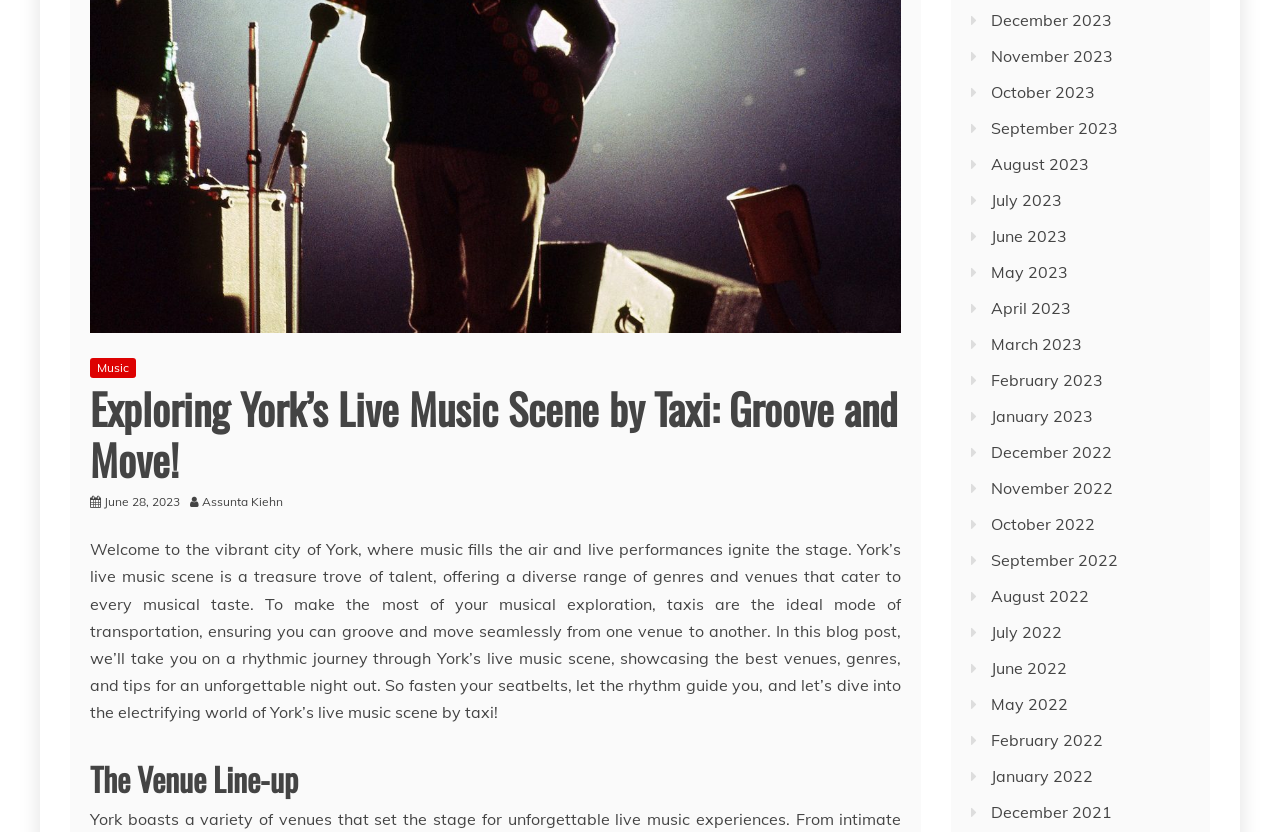Locate the UI element described as follows: "June 28, 2023June 28, 2023". Return the bounding box coordinates as four float numbers between 0 and 1 in the order [left, top, right, bottom].

[0.081, 0.594, 0.141, 0.612]